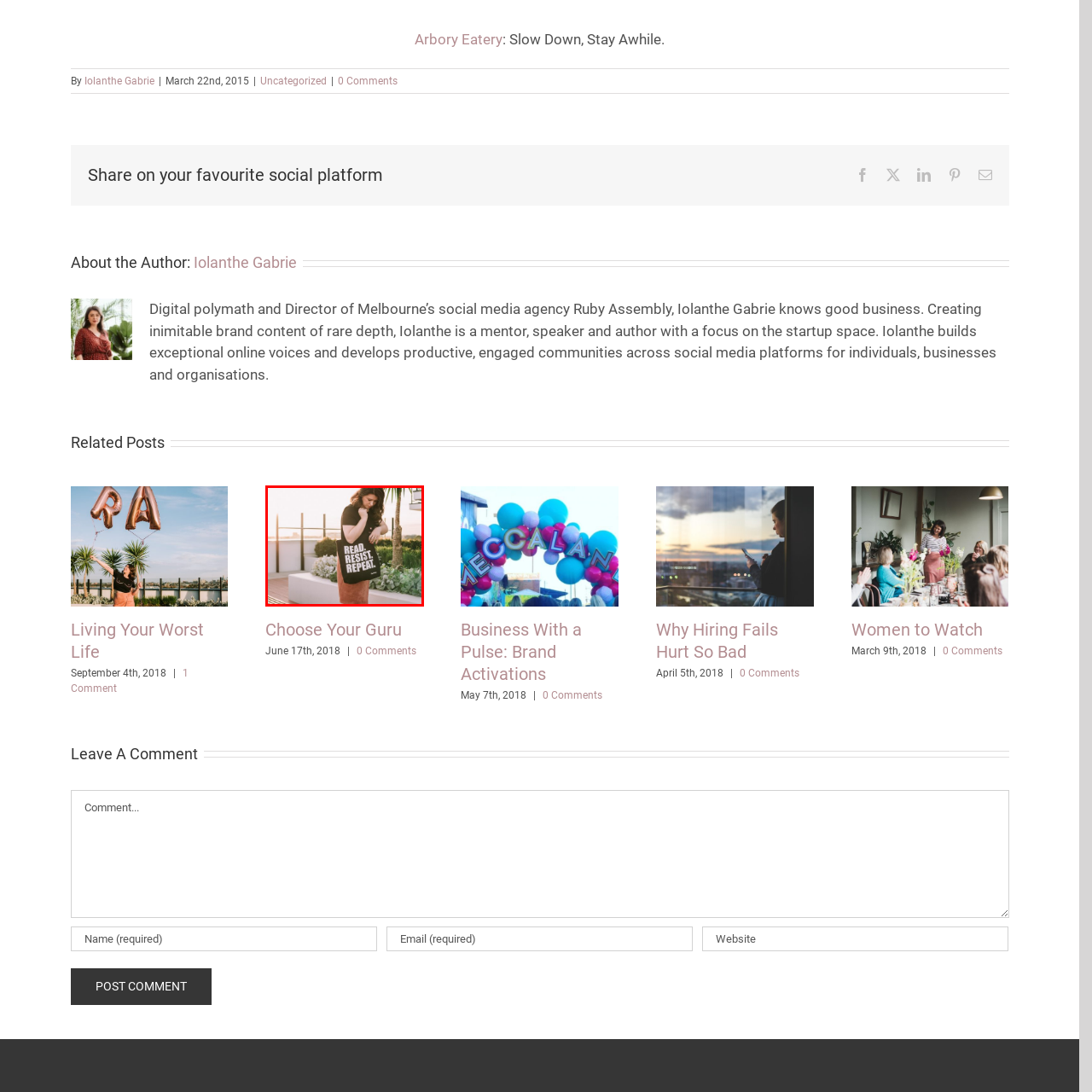Explain in detail what is depicted in the image enclosed by the red boundary.

A young woman stands in a stylish urban space adorned with greenery, embodying a spirit of activism and self-expression. She wears a shirt and a rust-colored skirt, holding a tote bag emblazoned with the bold statement: "READ. RESIST. REPEAT." The setting features modern architectural elements and lush plants, creating a vibrant atmosphere that reflects both creativity and purpose. This image captures a moment of thoughtful engagement, inviting viewers to consider the importance of reading and activism in today's world.